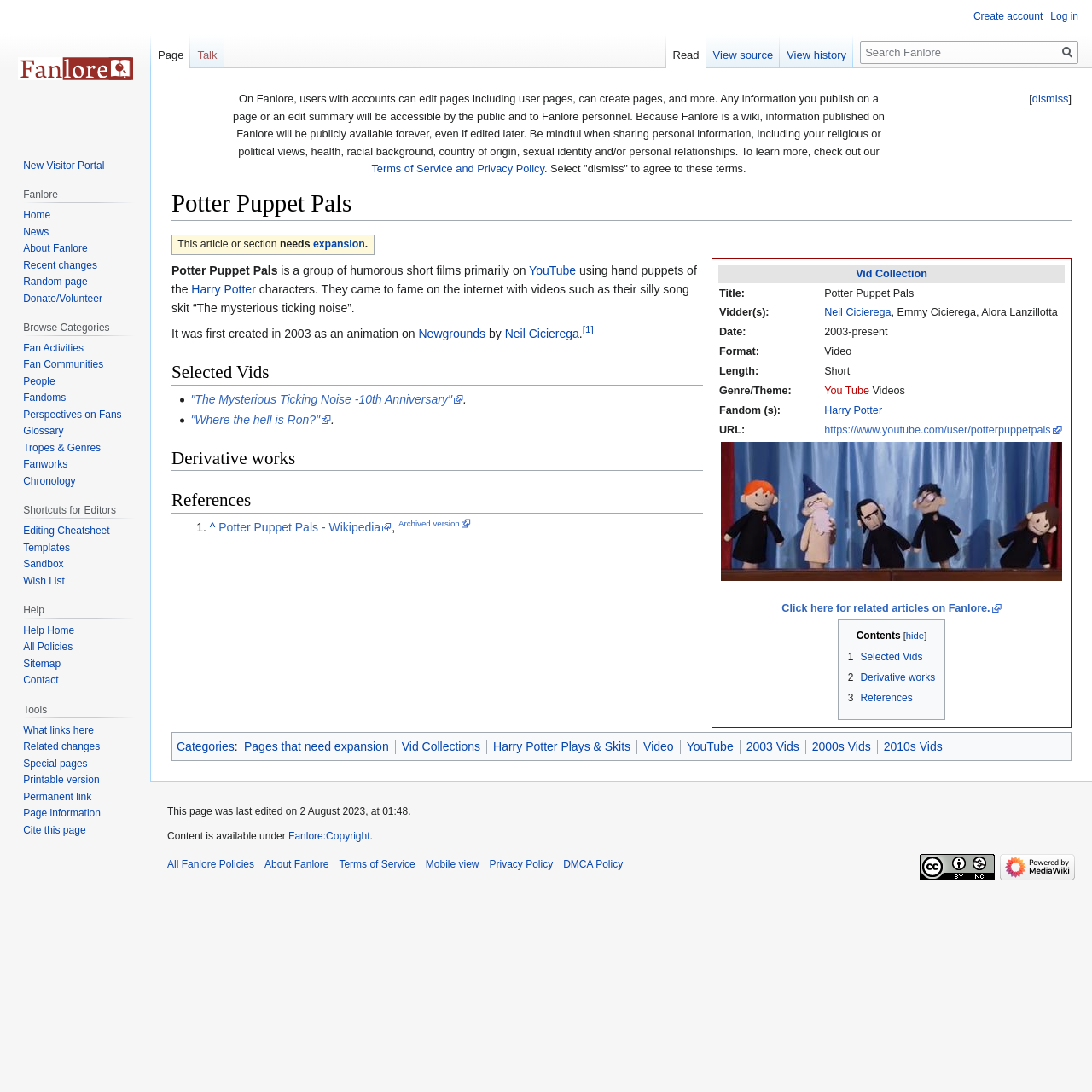What is the name of the group of humorous short films?
Please utilize the information in the image to give a detailed response to the question.

The answer can be found in the first heading of the webpage, which states 'Potter Puppet Pals'. This heading is located at the top of the webpage and is the main title of the article.